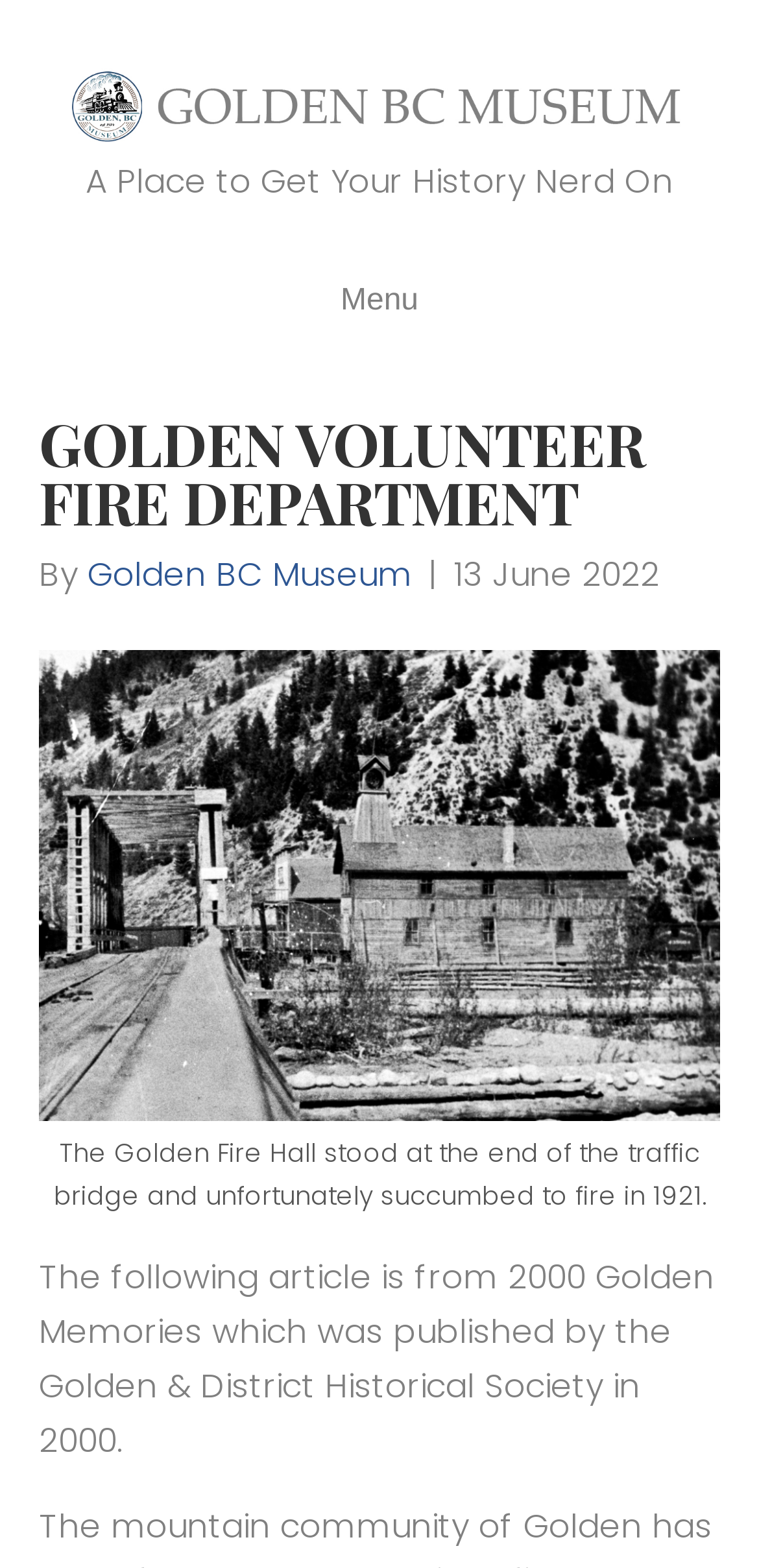Identify the bounding box for the UI element described as: "Golden BC Museum". Ensure the coordinates are four float numbers between 0 and 1, formatted as [left, top, right, bottom].

[0.115, 0.352, 0.544, 0.381]